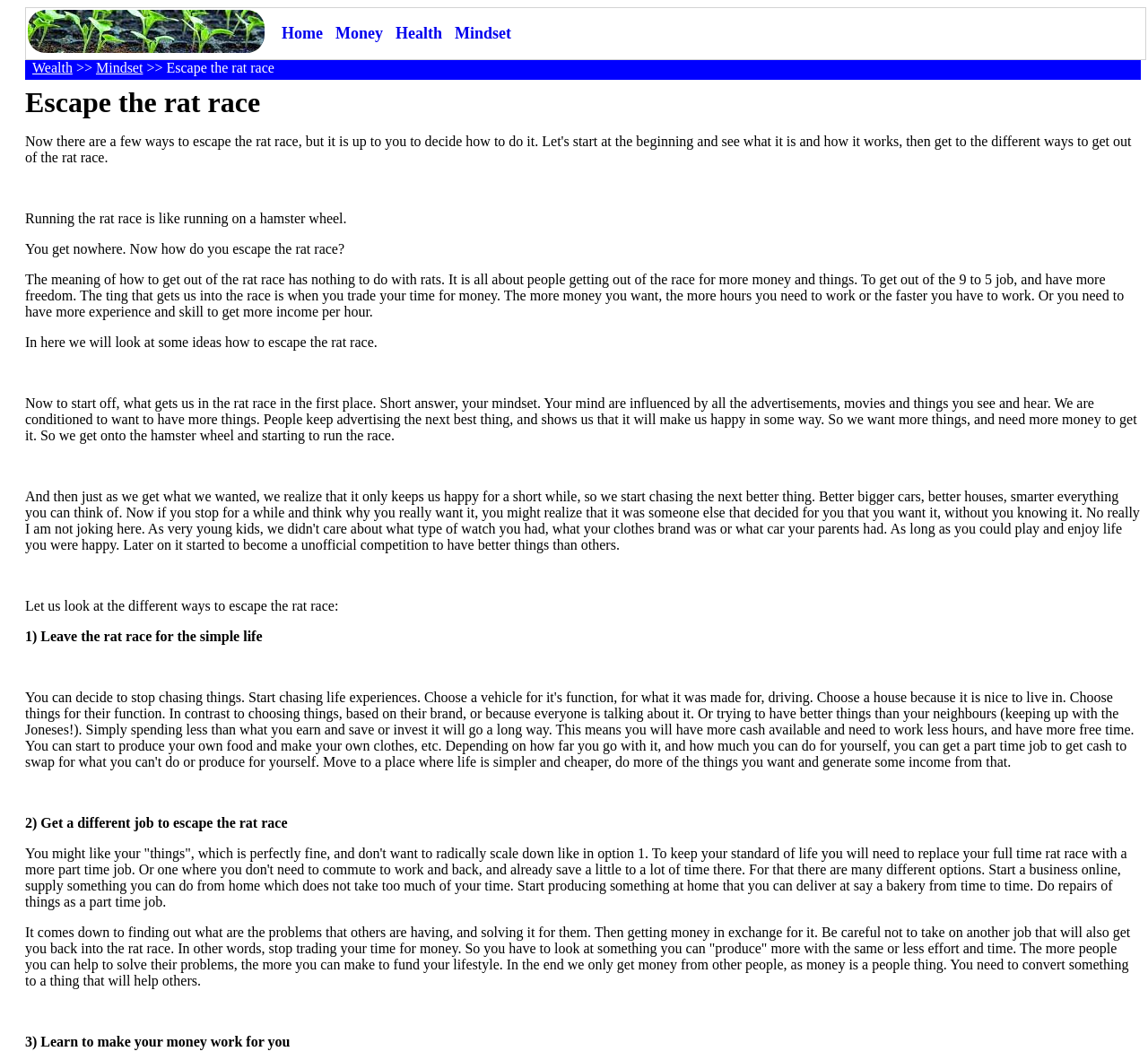Identify the bounding box coordinates for the UI element described by the following text: "Health". Provide the coordinates as four float numbers between 0 and 1, in the format [left, top, right, bottom].

[0.345, 0.023, 0.385, 0.04]